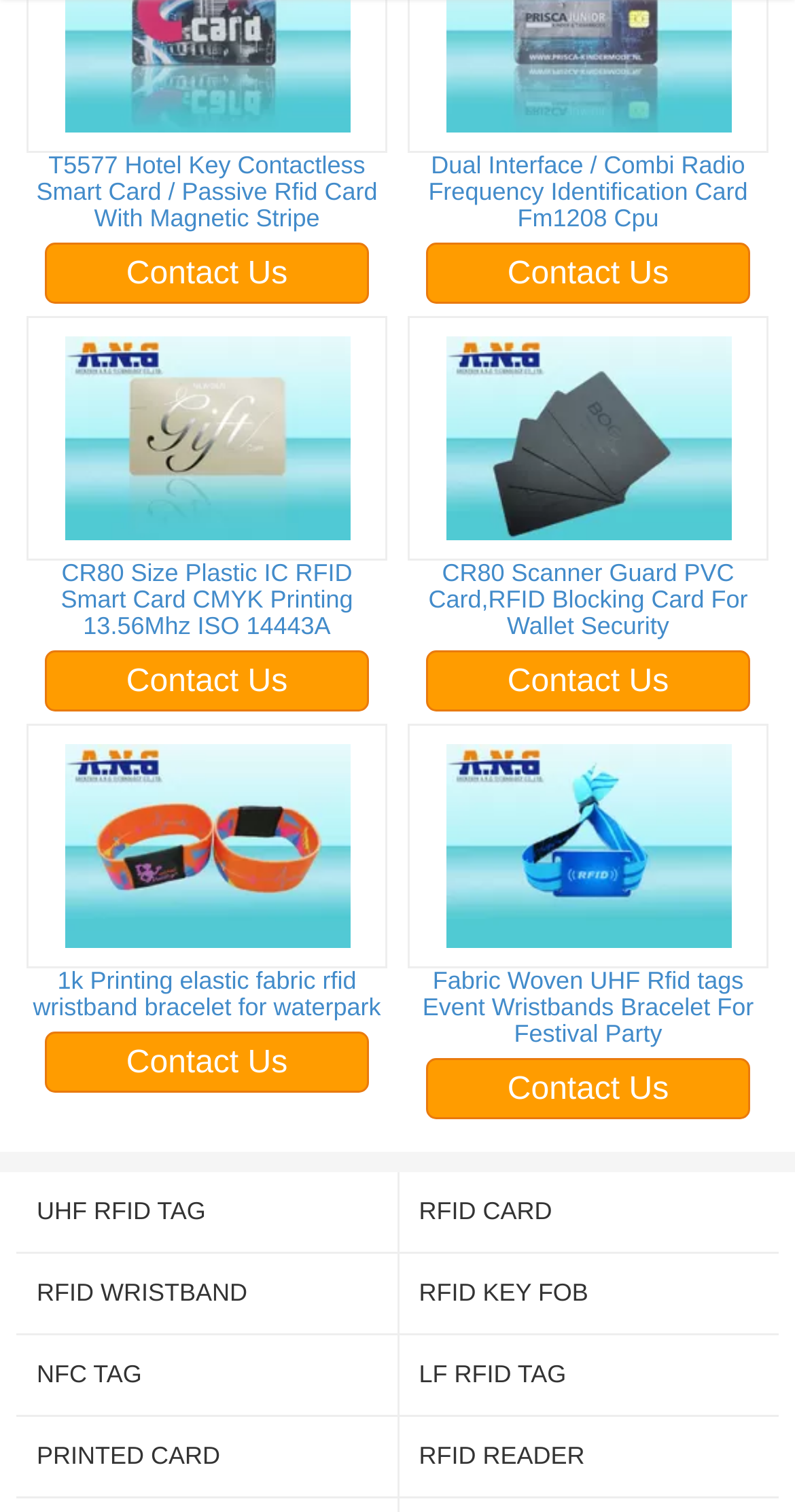What is the description of the product with the longest name?
Look at the screenshot and respond with a single word or phrase.

Fabric Woven UHF Rfid tags Event Wristbands Bracelet For Festival Party